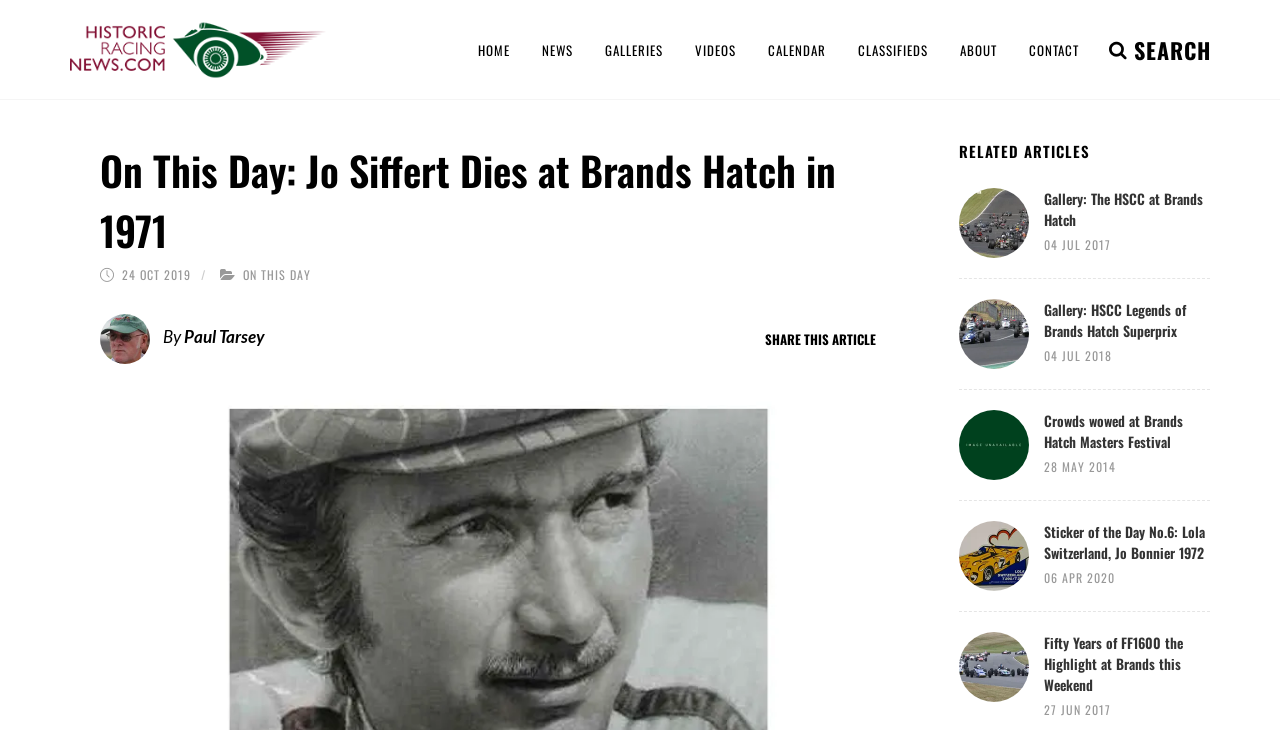What is the logo of the website?
Please provide a comprehensive answer to the question based on the webpage screenshot.

I determined the answer by looking at the top-left corner of the webpage, where I found an image with the text 'Historic Racing News Logo'.